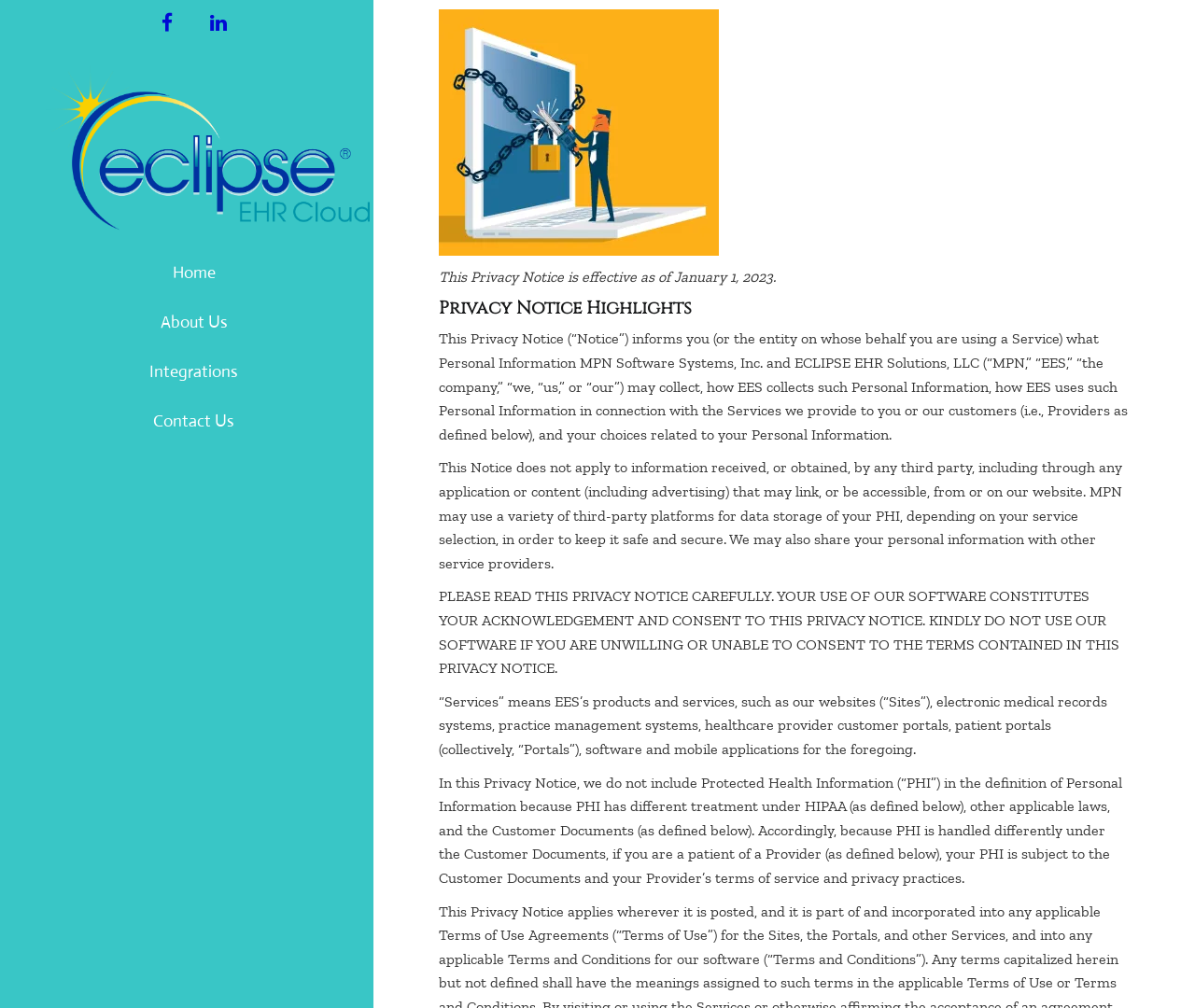Identify the bounding box for the described UI element. Provide the coordinates in (top-left x, top-left y, bottom-right x, bottom-right y) format with values ranging from 0 to 1: facebook user group

[0.119, 0.0, 0.16, 0.046]